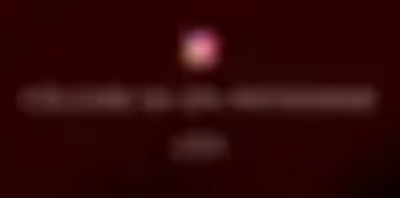Explain the contents of the image with as much detail as possible.

The image features a visually striking graphic that promotes "After Misery" on Instagram, set against a dark red background. At the top center, there's a symbol resembling an Instagram logo, suggesting the platform for the promotional content. Below the logo, the phrase "Welcome to our Instagram" is displayed in a sleek and modern font, inviting viewers to engage with the account. The overall design conveys a sense of contemporary aesthetics, aimed at drawing attention and encouraging interaction on social media. This graphic serves as a gateway for fans and followers to connect with the latest updates and content related to "After Misery."